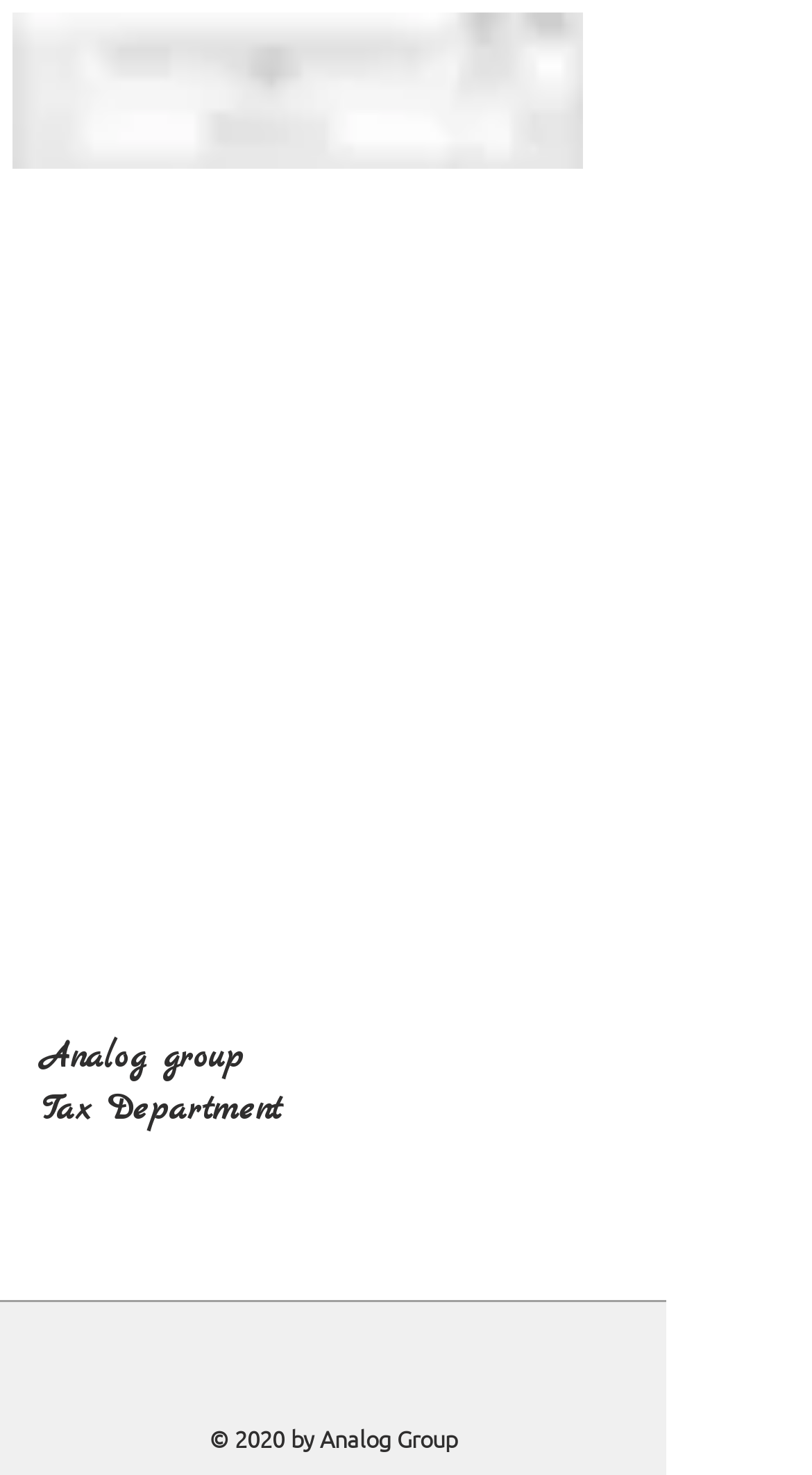What is the image file name?
Look at the image and provide a short answer using one word or a phrase.

53-38.jpg